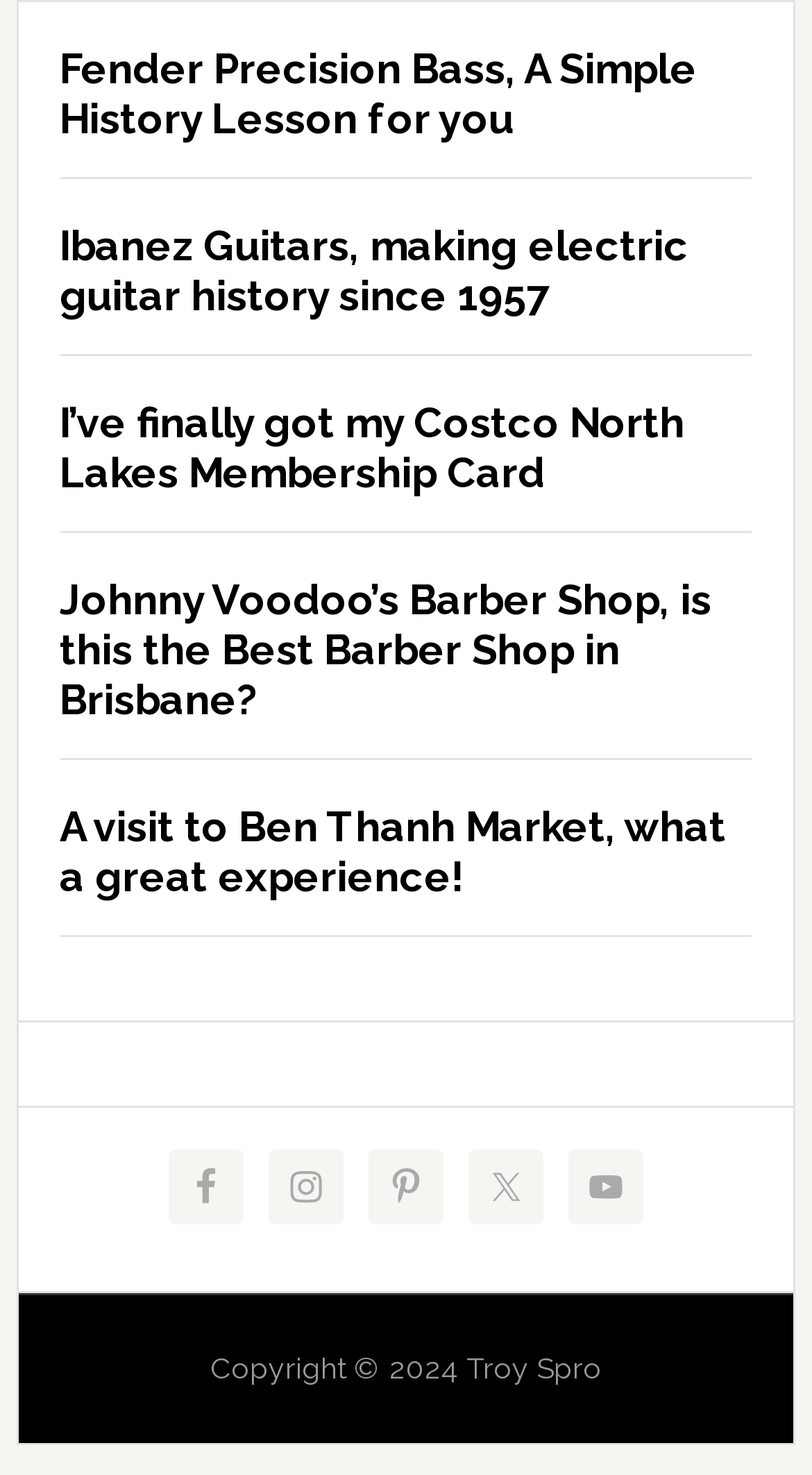What is the name of the barber shop mentioned?
Refer to the screenshot and respond with a concise word or phrase.

Johnny Voodoo's Barber Shop